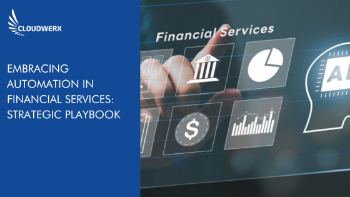What does the composition symbolize?
Provide a one-word or short-phrase answer based on the image.

Integration of automation